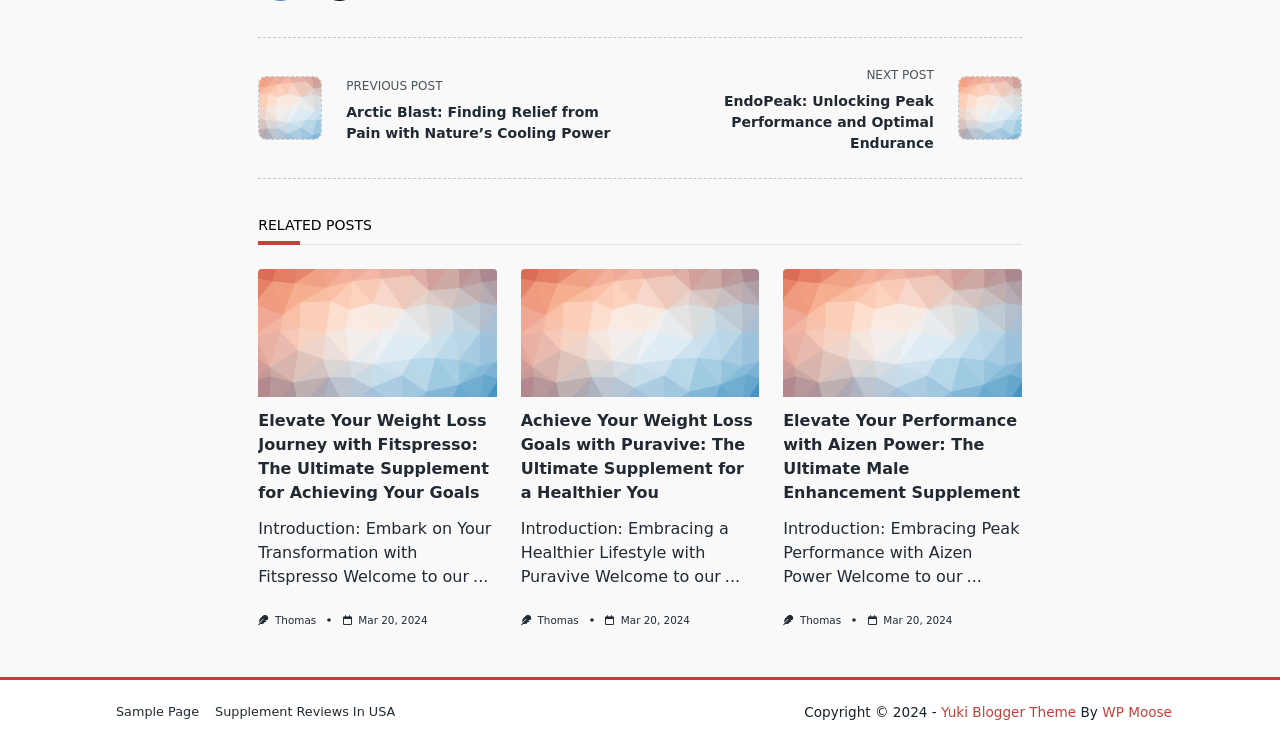Return the bounding box coordinates of the UI element that corresponds to this description: "WP Moose". The coordinates must be given as four float numbers in the range of 0 and 1, [left, top, right, bottom].

[0.861, 0.945, 0.916, 0.967]